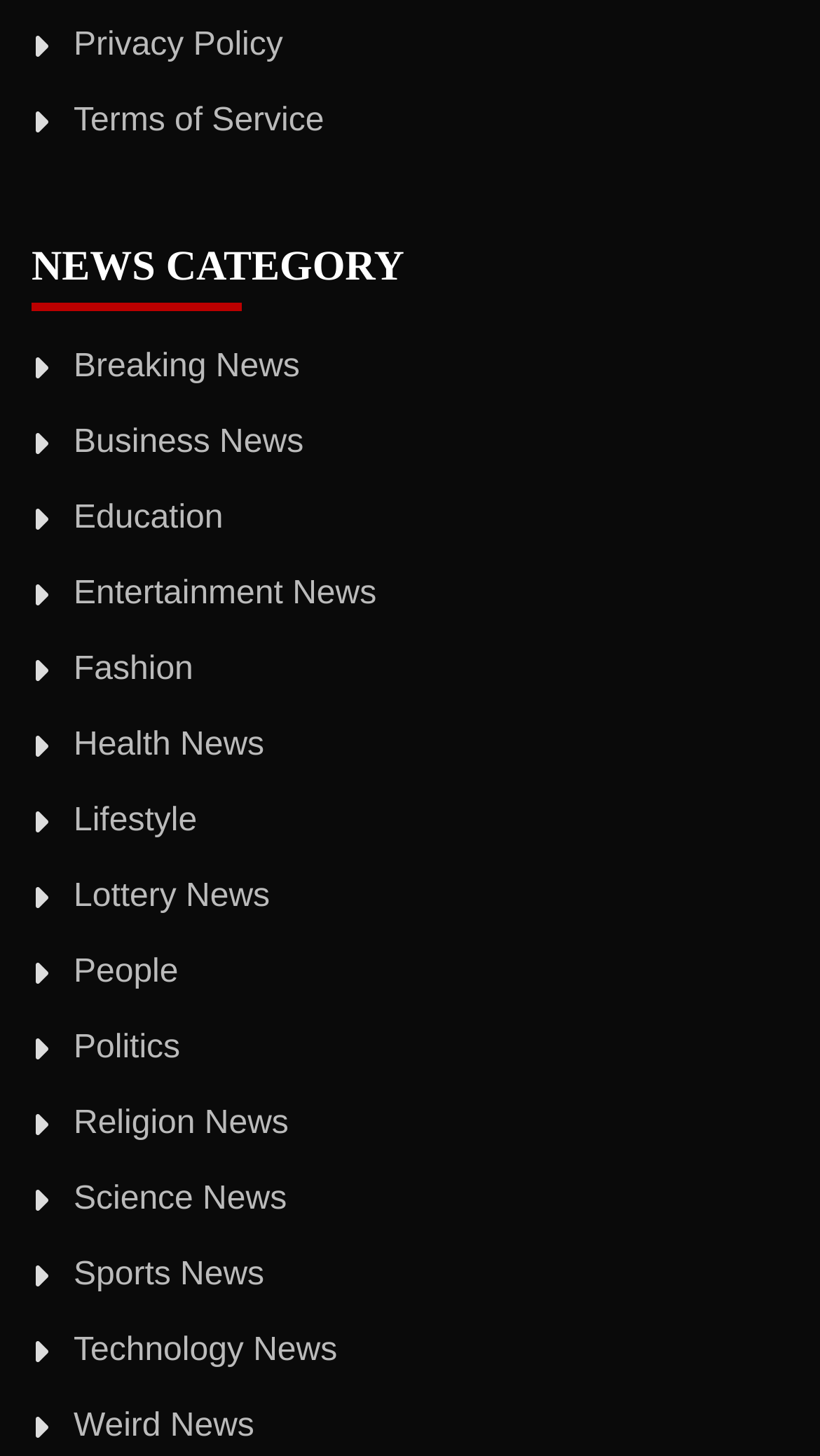Is there a news category for Technology?
Kindly give a detailed and elaborate answer to the question.

I scanned the links under the 'NEWS CATEGORY' heading and found a link labeled 'Technology News', which indicates that there is a news category for Technology.